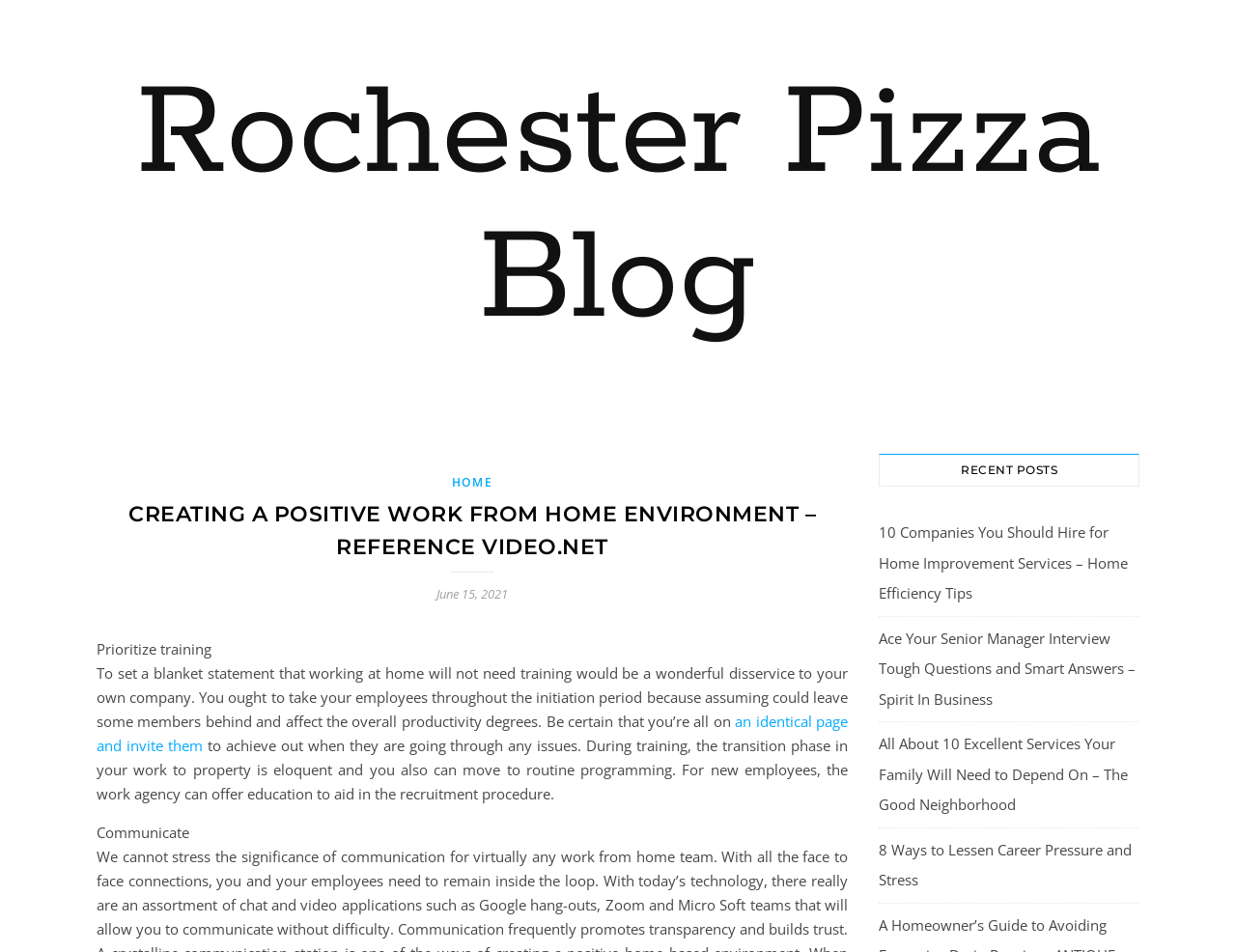Describe all visible elements and their arrangement on the webpage.

This webpage is about creating a positive work-from-home environment, with a focus on training and communication. At the top, there is a header section with a link to the "Rochester Pizza Blog" and a navigation menu with a "HOME" link. Below the header, the main title "CREATING A POSITIVE WORK FROM HOME ENVIRONMENT – REFERENCE VIDEO.NET" is prominently displayed, accompanied by the date "June 15, 2021".

The main content of the page is divided into sections. The first section starts with the heading "Prioritize training" and discusses the importance of training employees when transitioning to working from home. The text explains that assuming employees can adapt without training can lead to productivity issues and suggests providing guidance and support during the initiation period.

The next section, headed by "Communicate", is not fully visible in the provided accessibility tree, but it likely continues the discussion on the importance of communication in a work-from-home environment.

On the right side of the page, there is a section titled "RECENT POSTS" that lists four links to other articles, including "10 Companies You Should Hire for Home Improvement Services", "Ace Your Senior Manager Interview Tough Questions and Smart Answers", "All About 10 Excellent Services Your Family Will Need to Depend On", and "8 Ways to Lessen Career Pressure and Stress".